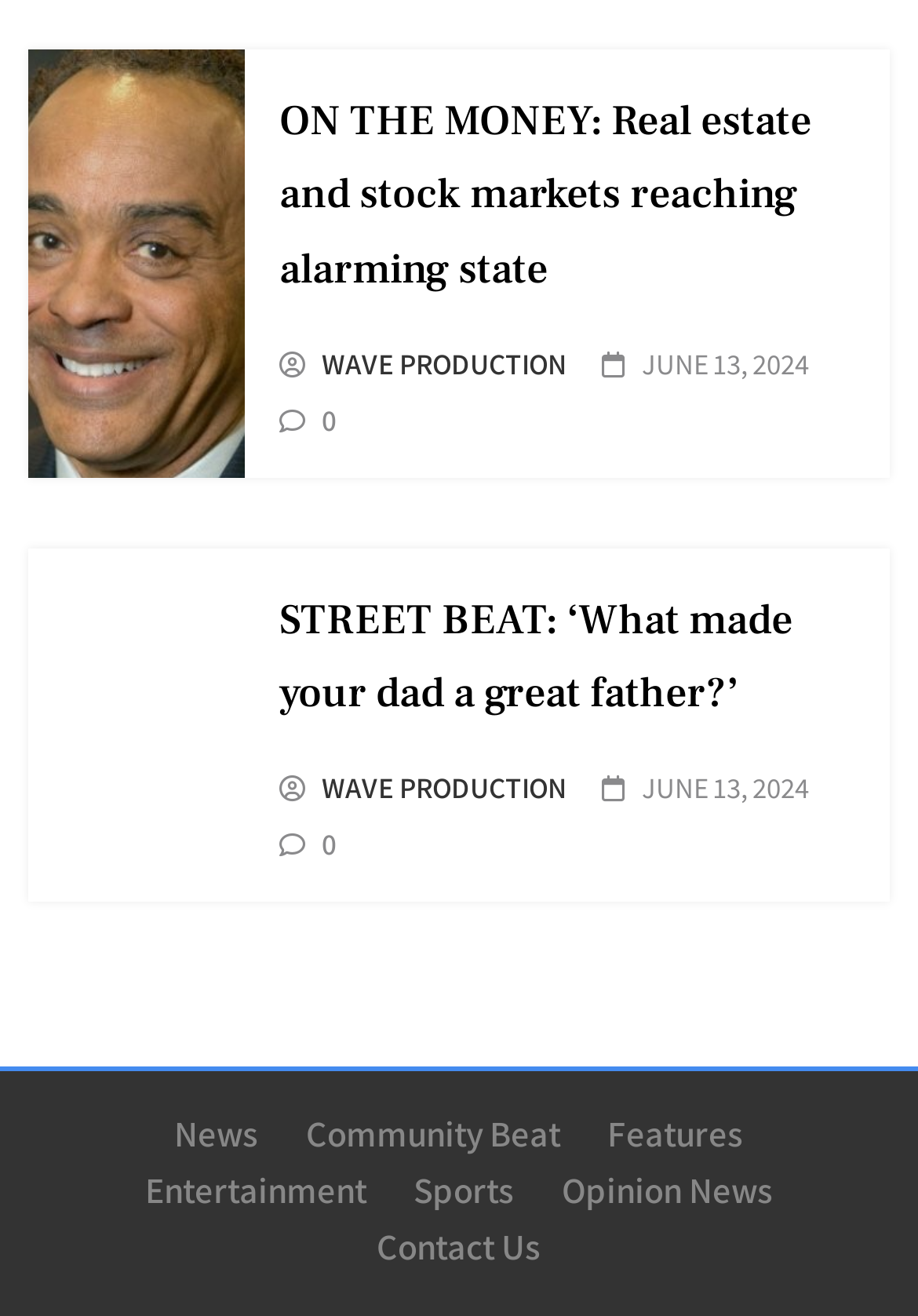Using the element description Features, predict the bounding box coordinates for the UI element. Provide the coordinates in (top-left x, top-left y, bottom-right x, bottom-right y) format with values ranging from 0 to 1.

[0.662, 0.843, 0.81, 0.879]